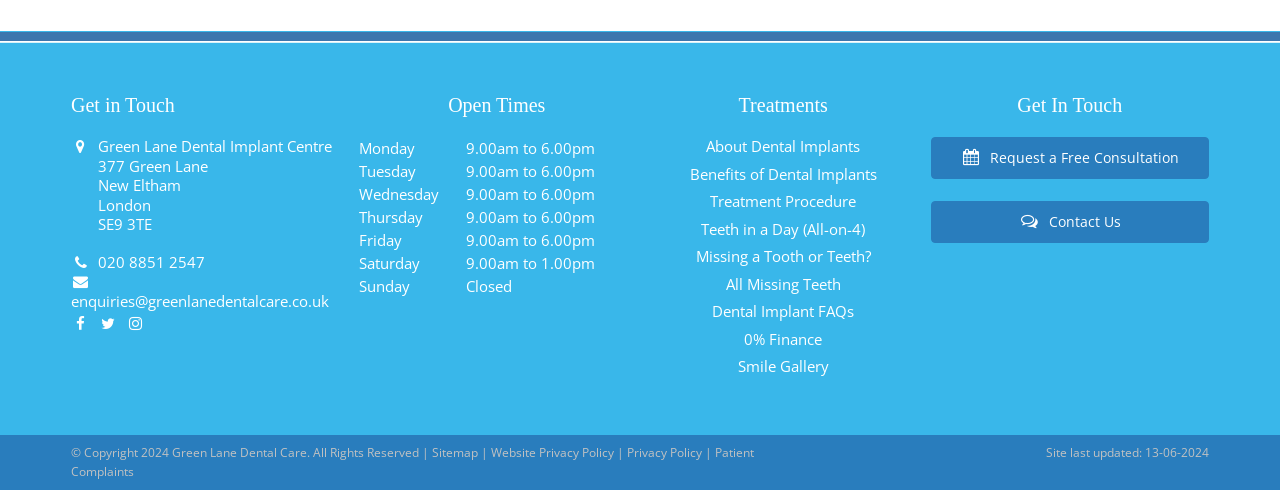Reply to the question with a single word or phrase:
What is the last updated date of the website?

13-06-2024